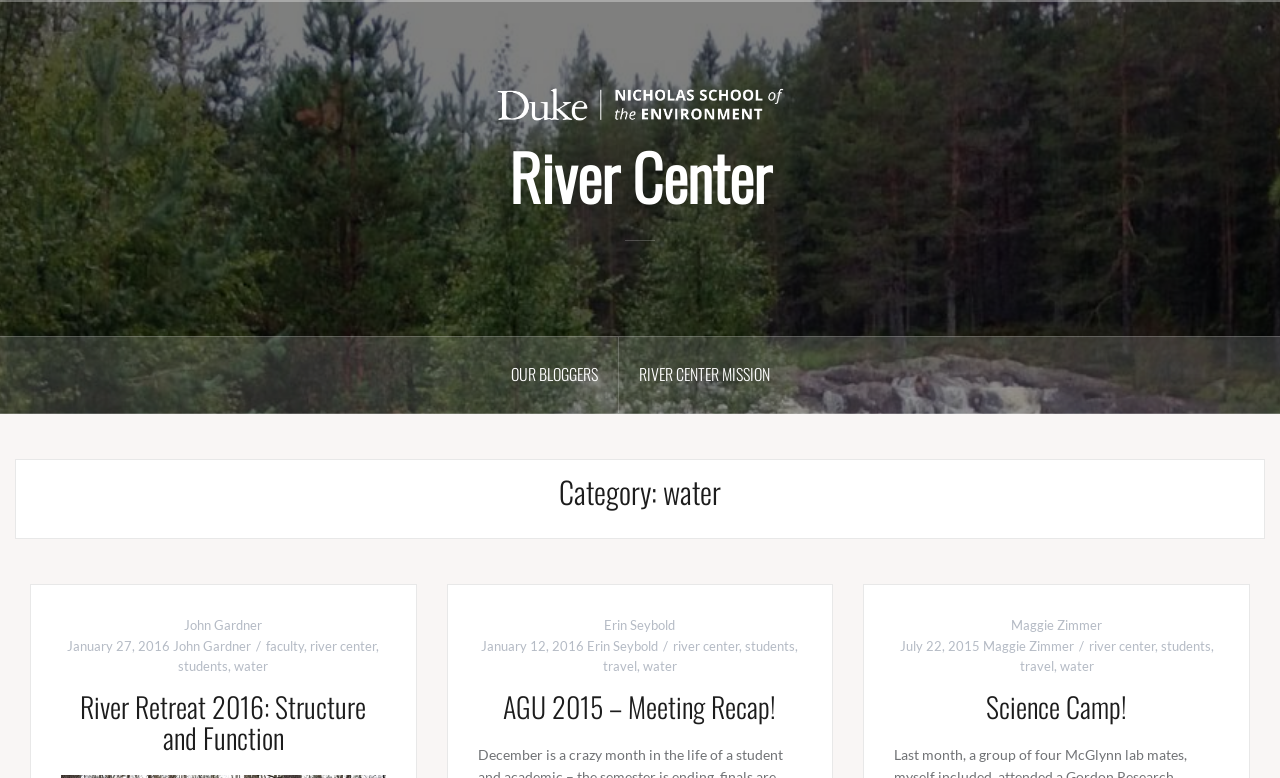Based on the element description, predict the bounding box coordinates (top-left x, top-left y, bottom-right x, bottom-right y) for the UI element in the screenshot: river center

[0.85, 0.82, 0.902, 0.84]